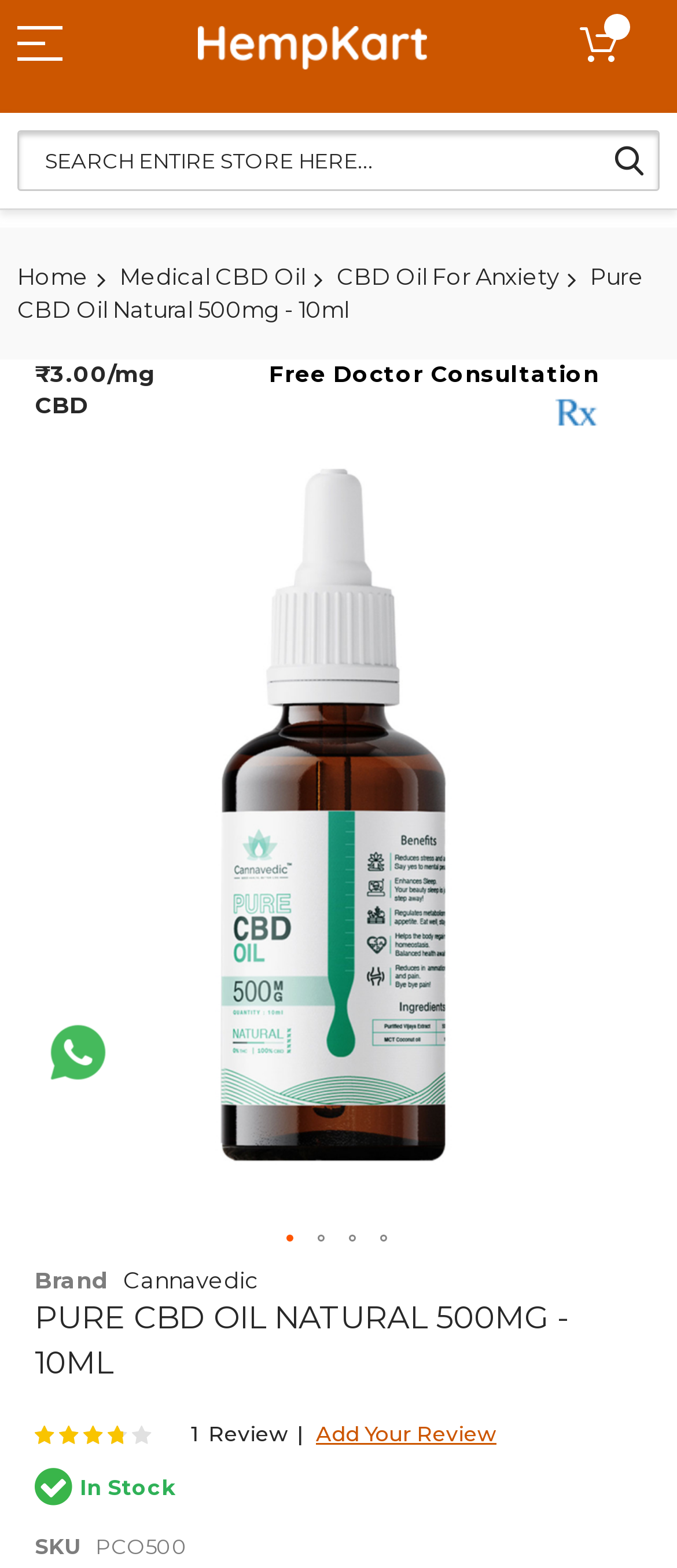Give a one-word or short-phrase answer to the following question: 
Is the CBD oil in stock?

Yes